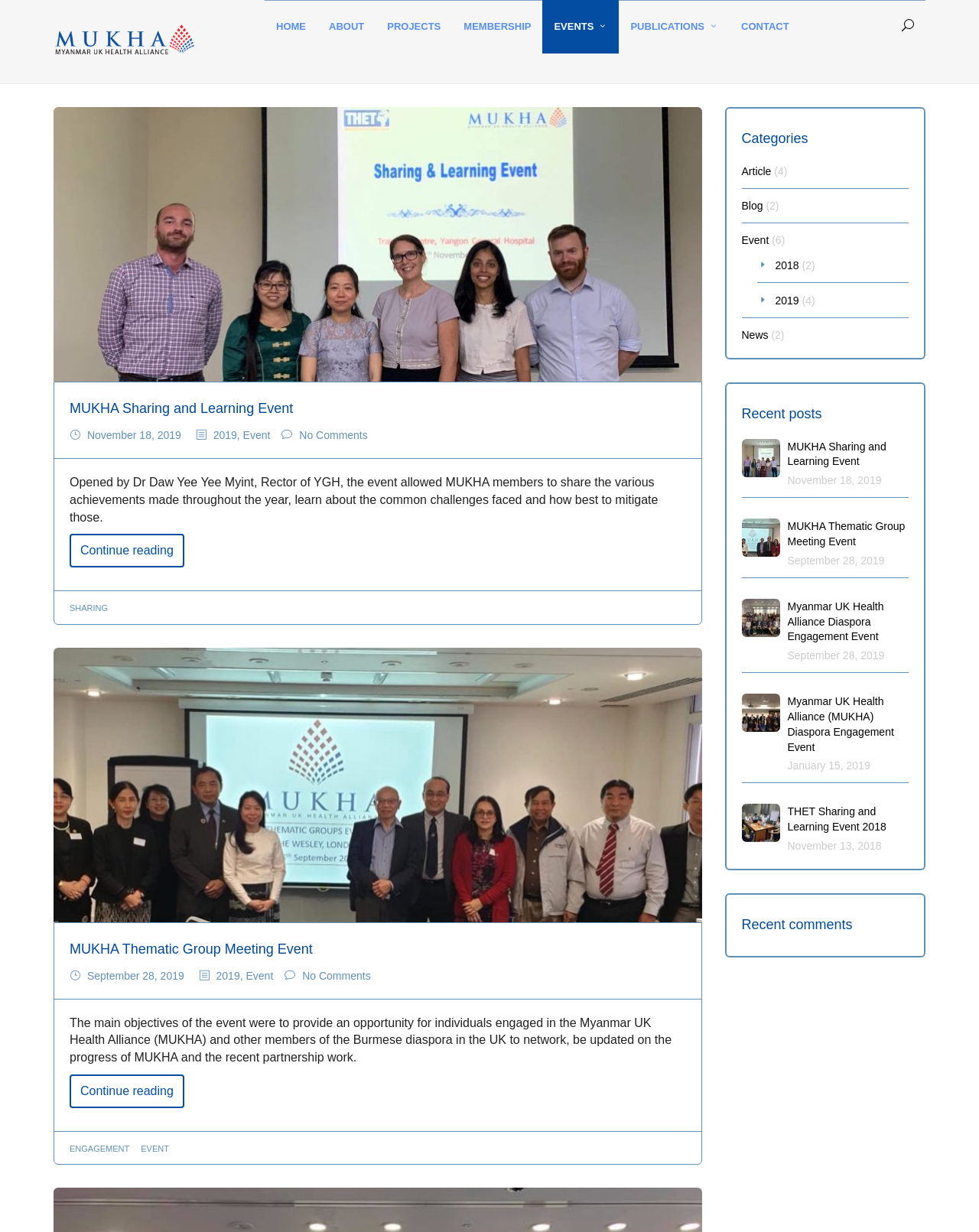How many categories are listed on this page?
Based on the image, answer the question with a single word or brief phrase.

5